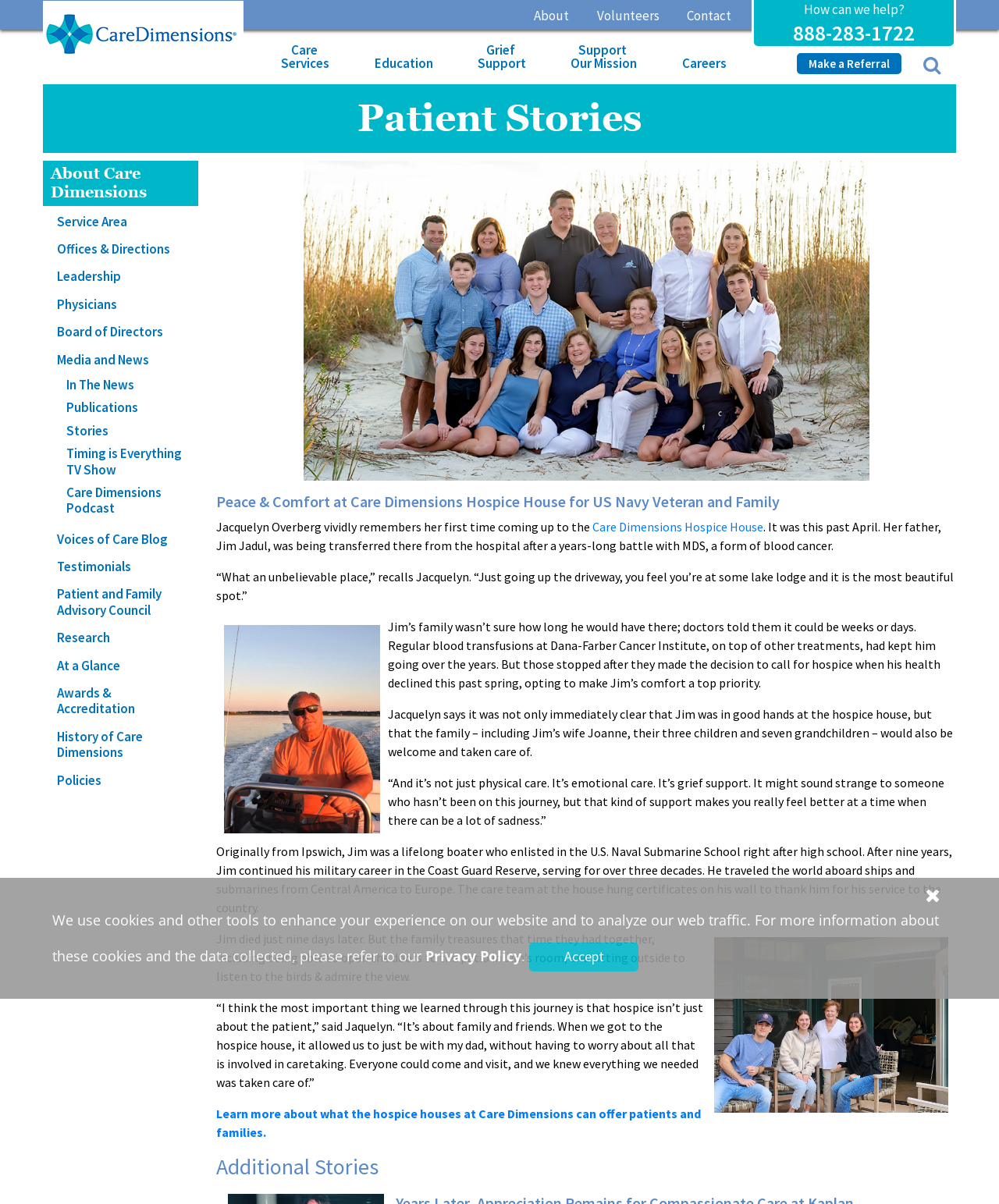Give a one-word or one-phrase response to the question:
How many days did Jim Jadul spend at the hospice house?

9